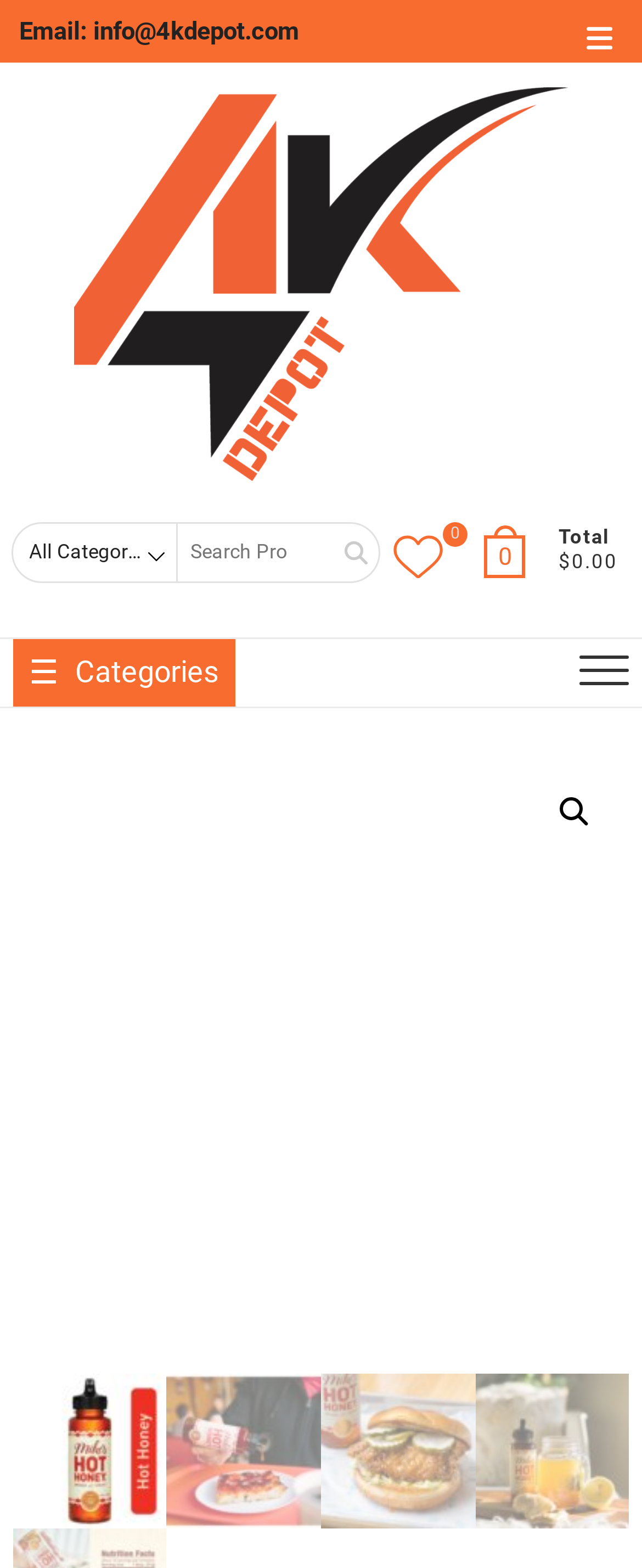Specify the bounding box coordinates (top-left x, top-left y, bottom-right x, bottom-right y) of the UI element in the screenshot that matches this description: 0 Cart

None